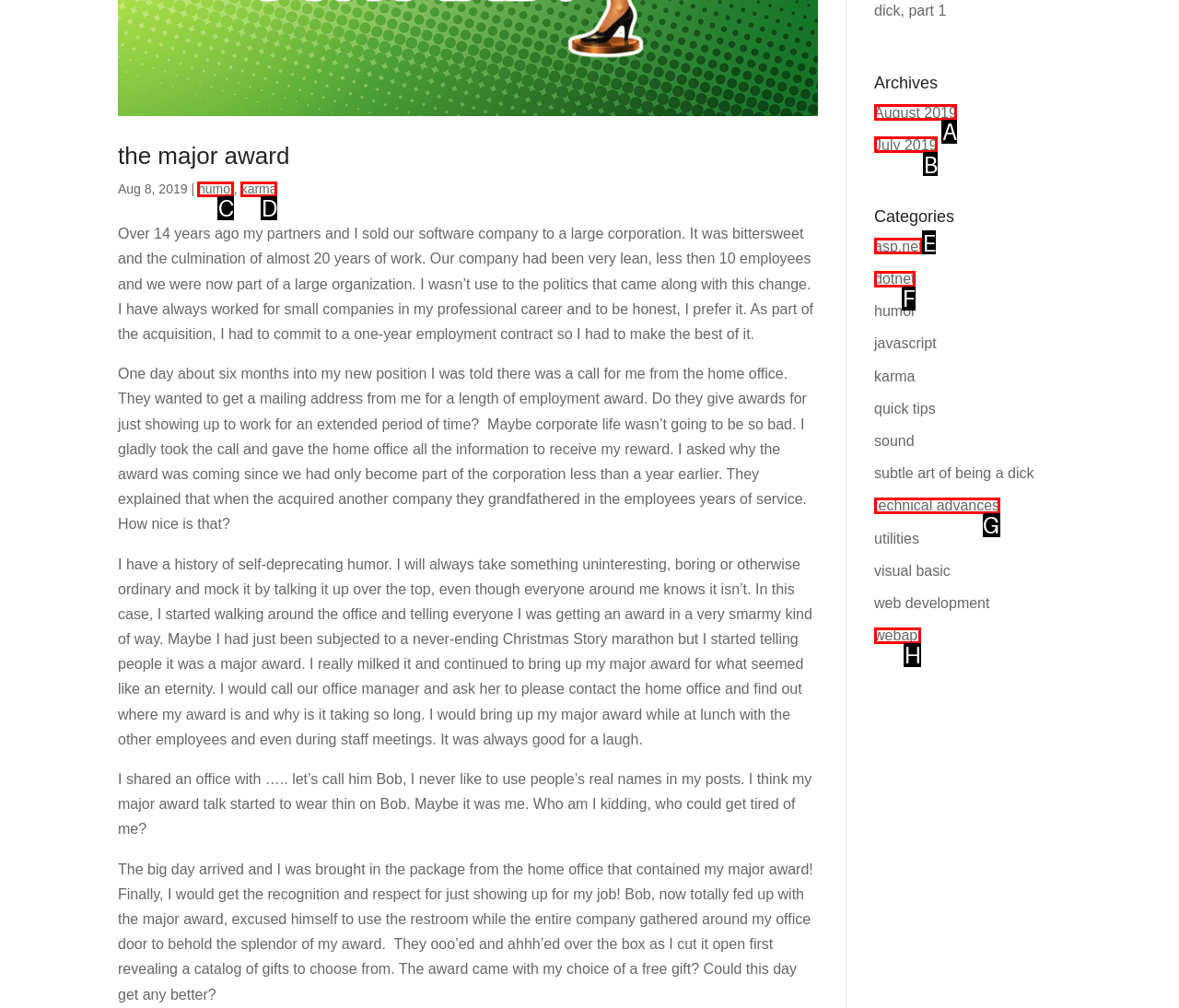Identify the letter of the UI element that fits the description: karma
Respond with the letter of the option directly.

D